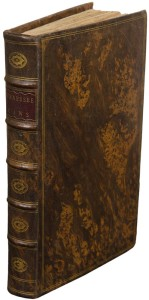Offer a detailed narrative of the image's content.

The image features a historical book titled "1803 Roulstone's Laws," which is an essential compilation of the statute laws of Tennessee. The book is bound in a classic, marbled leather cover, showing signs of age with a rich, textured appearance. The spine of the book is adorned with elaborate gold embellishments, along with a contrasting red label, indicating its title and enhancing its vintage allure. This specific volume, published in 1803 by George Roulstone, holds significant value as it represents the first compilation of Tennessee's laws, meticulously reprinted and bound for historical preservation. Accompanying it is a brief description highlighting its importance as a foundational document in Tennessee's legislative history. The image encapsulates the book's historical essence and reflects the craftsmanship of early 19th-century publishing.